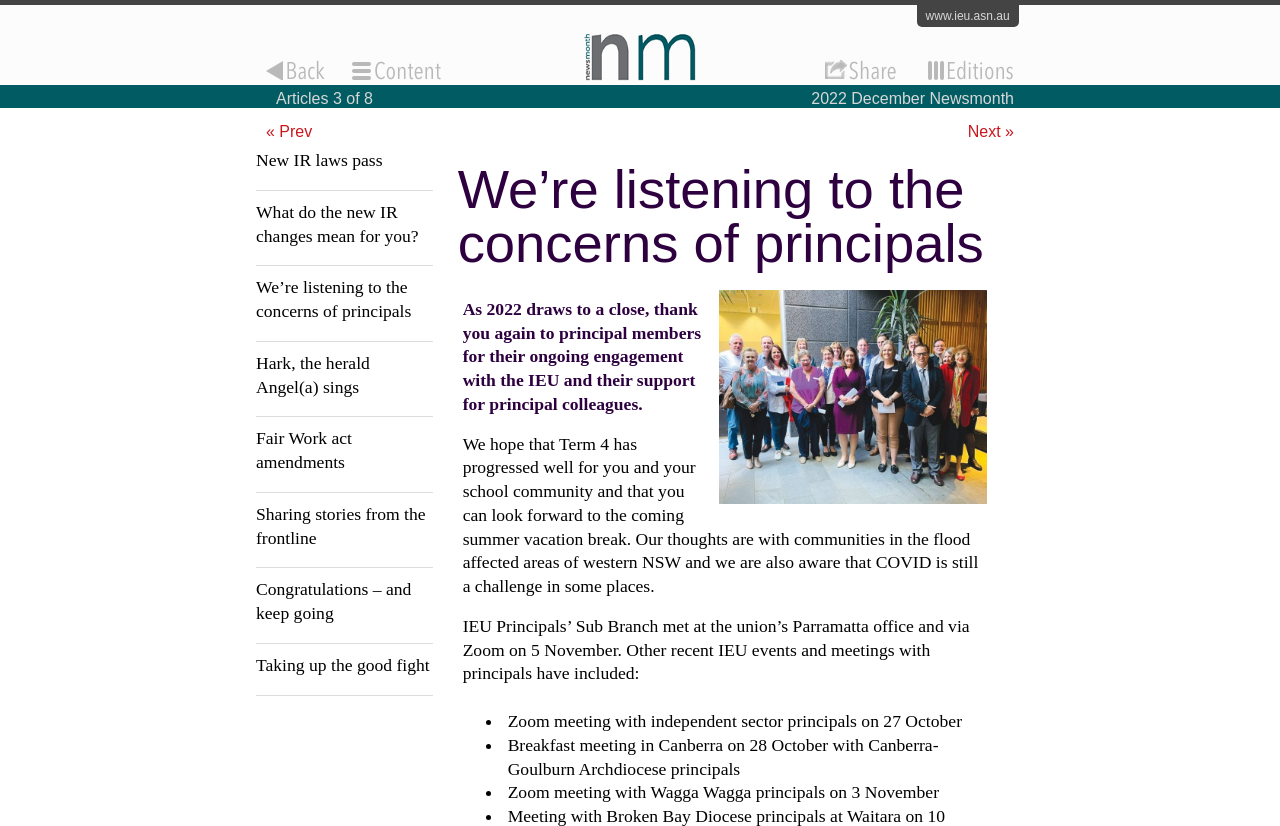What is the topic of the meeting on 5 November?
Kindly offer a detailed explanation using the data available in the image.

The topic of the meeting on 5 November is mentioned in the StaticText element 'IEU Principals’ Sub Branch met at the union’s Parramatta office and via Zoom on 5 November.' with bounding box coordinates [0.361, 0.745, 0.758, 0.827].